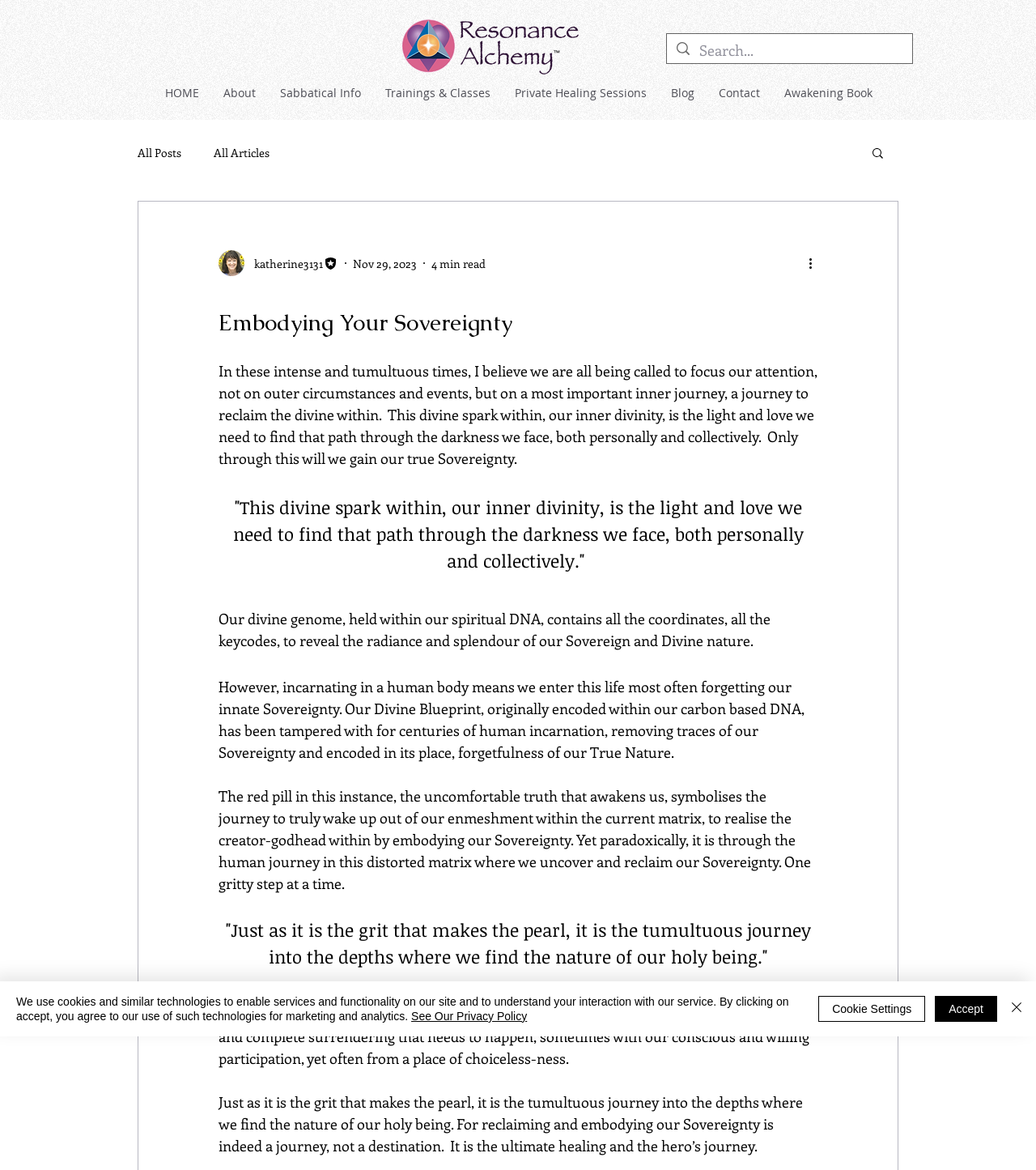Provide the bounding box coordinates, formatted as (top-left x, top-left y, bottom-right x, bottom-right y), with all values being floating point numbers between 0 and 1. Identify the bounding box of the UI element that matches the description: See Our Privacy Policy

[0.397, 0.863, 0.509, 0.874]